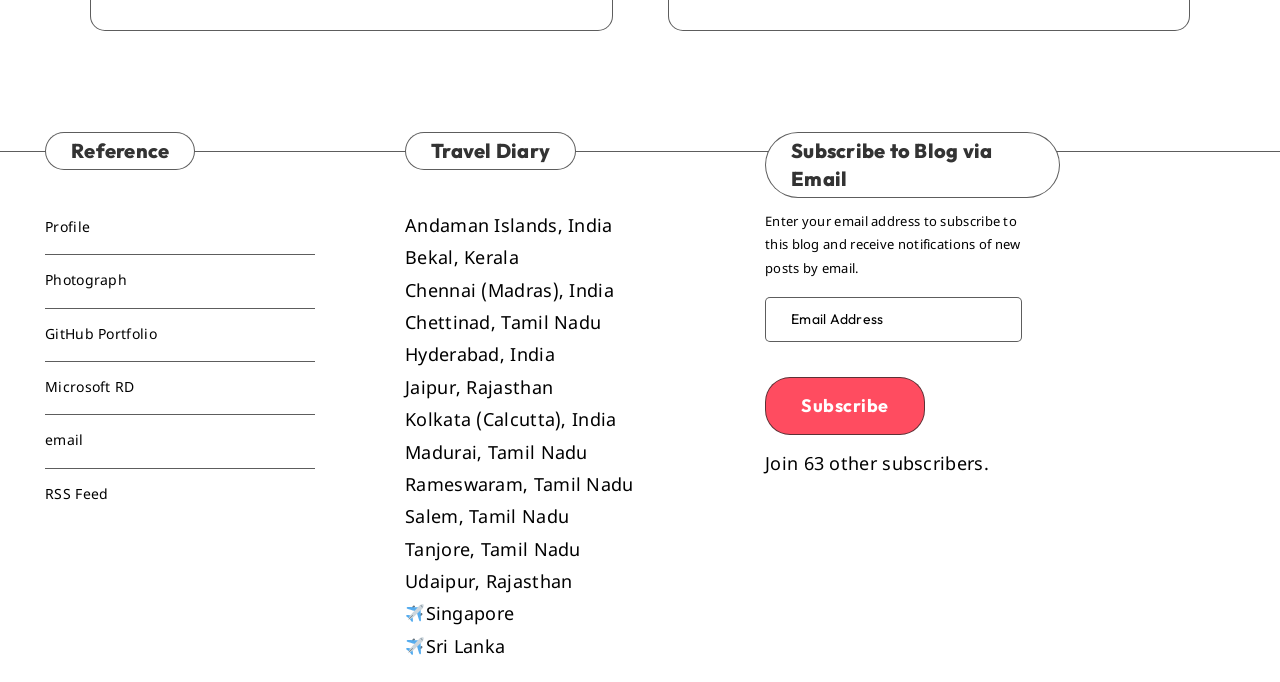What is the symbol next to 'Singapore' and 'Sri Lanka'?
Please give a detailed and thorough answer to the question, covering all relevant points.

The symbol next to 'Singapore' and 'Sri Lanka' is '✈️' because it is an image displayed next to these two travel destinations, which are listed under the 'Travel Diary' heading.